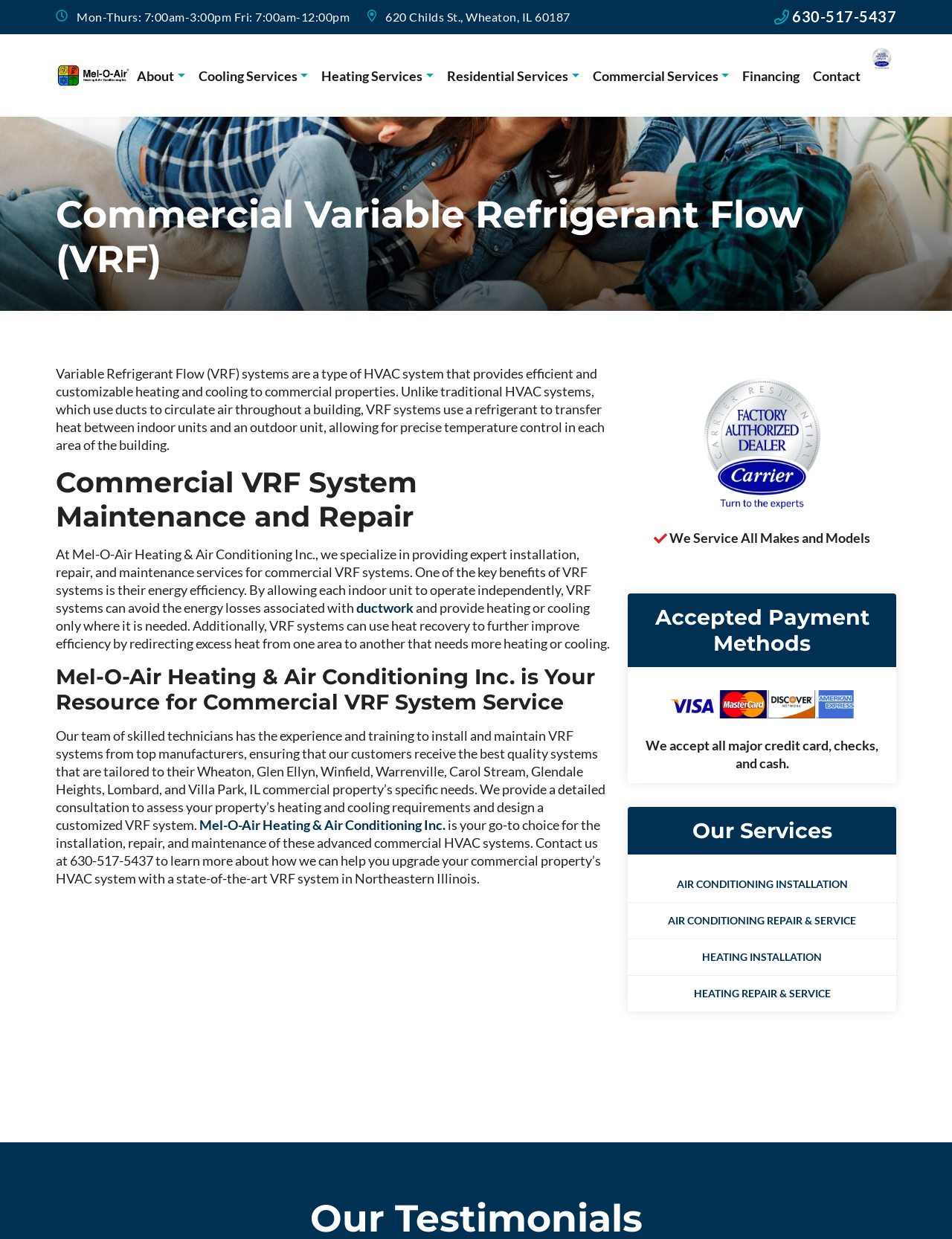Using details from the image, please answer the following question comprehensively:
What payment methods are accepted by Mel-O-Air Heating & Air Conditioning Inc.?

I found the payment methods by looking at the image element with the text 'Credit Cards' and the StaticText element with the text 'We accept all major credit card, checks, and cash.' which are located at the bottom of the main content area of the webpage, under the heading 'Accepted Payment Methods'.